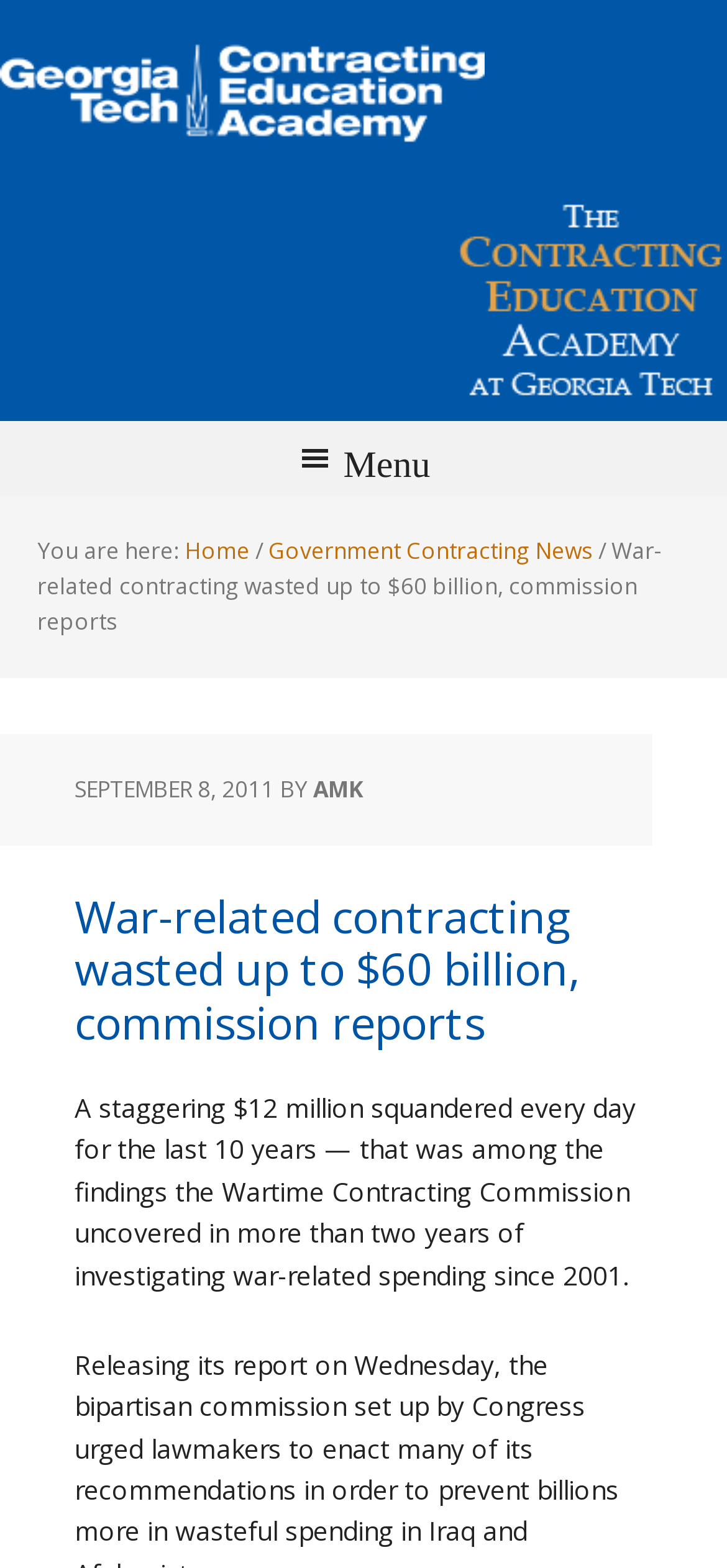Please specify the bounding box coordinates in the format (top-left x, top-left y, bottom-right x, bottom-right y), with all values as floating point numbers between 0 and 1. Identify the bounding box of the UI element described by: Government Contracting News

[0.369, 0.341, 0.815, 0.361]